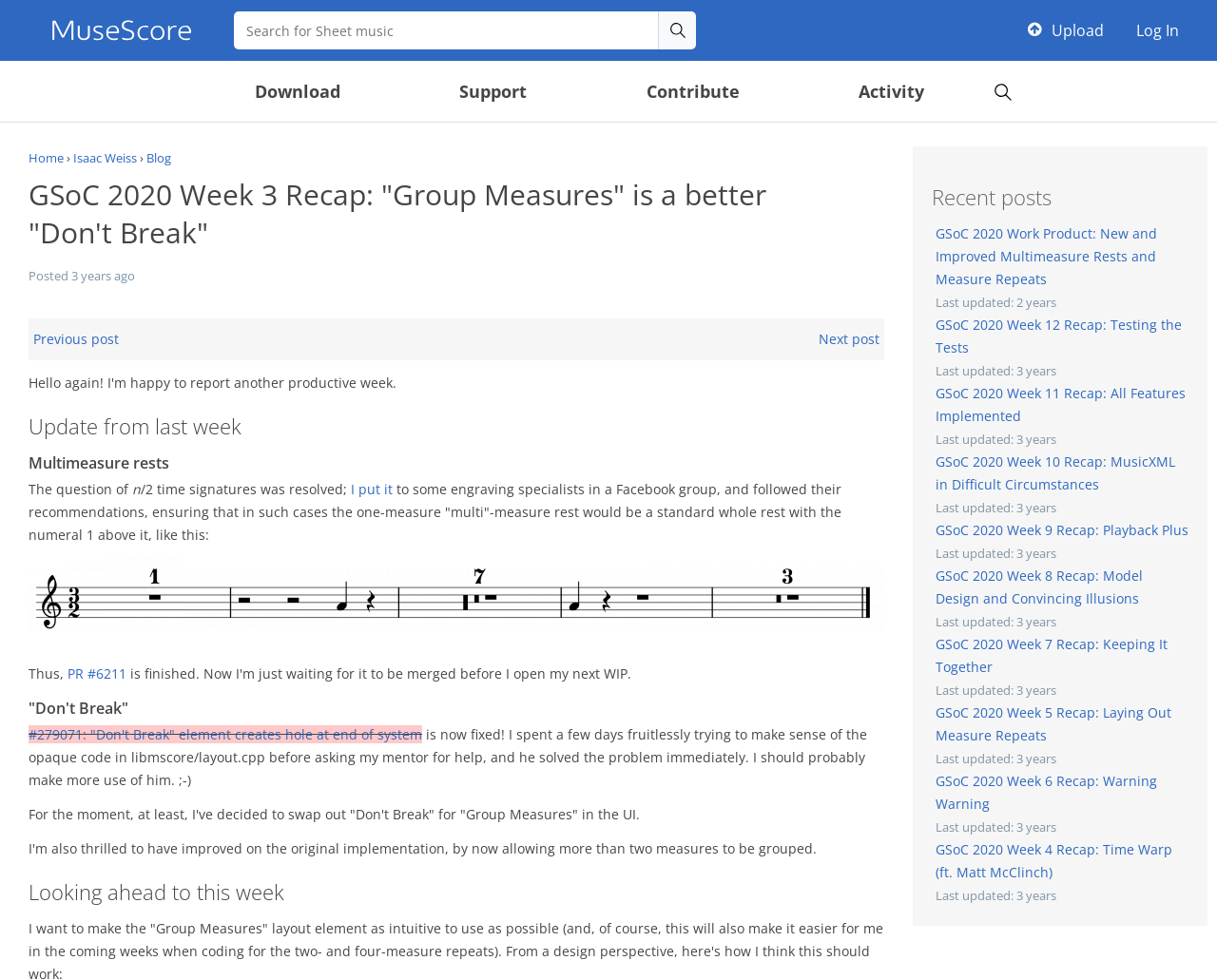Give a short answer to this question using one word or a phrase:
What is the purpose of the 'Search' button?

To search the website